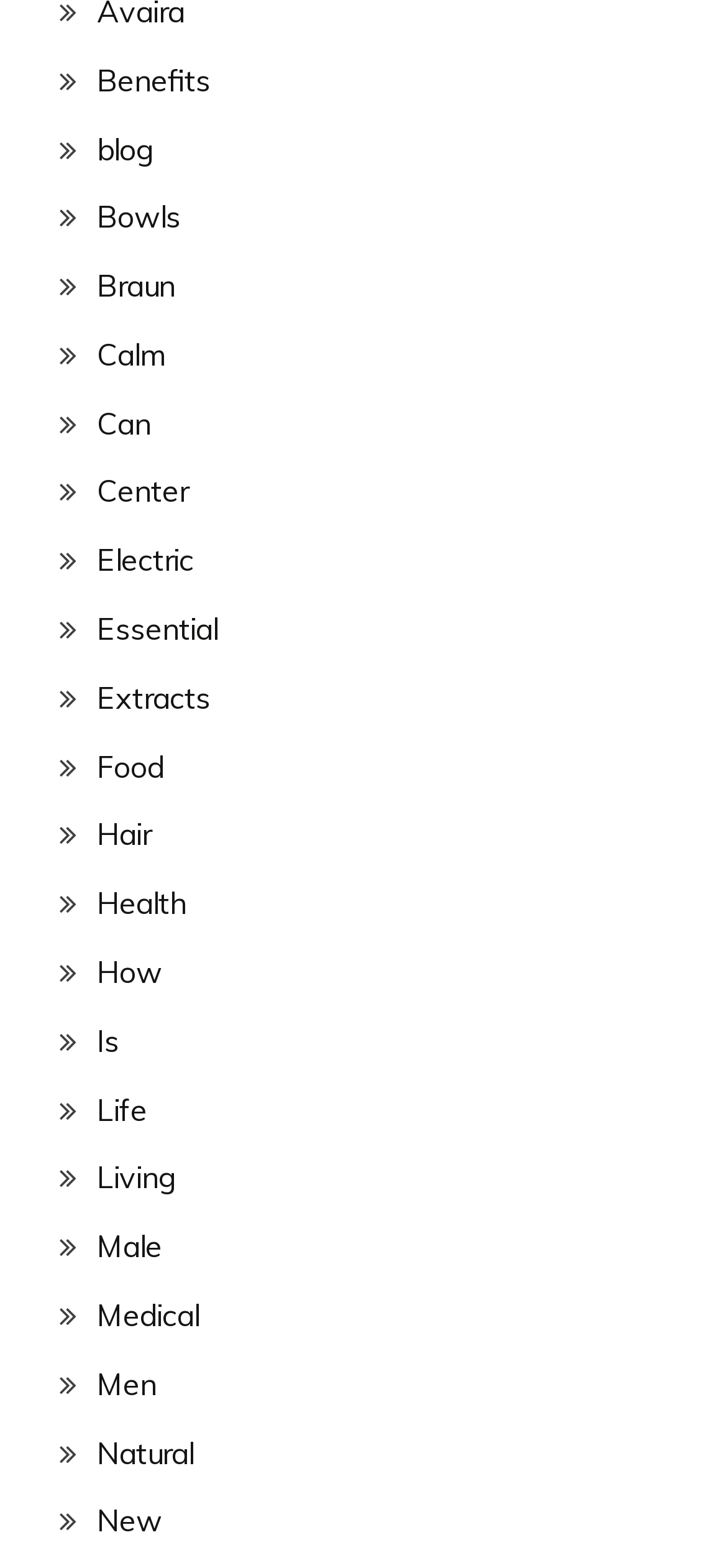Pinpoint the bounding box coordinates of the clickable element to carry out the following instruction: "Discover 'Calm'."

[0.133, 0.214, 0.226, 0.238]